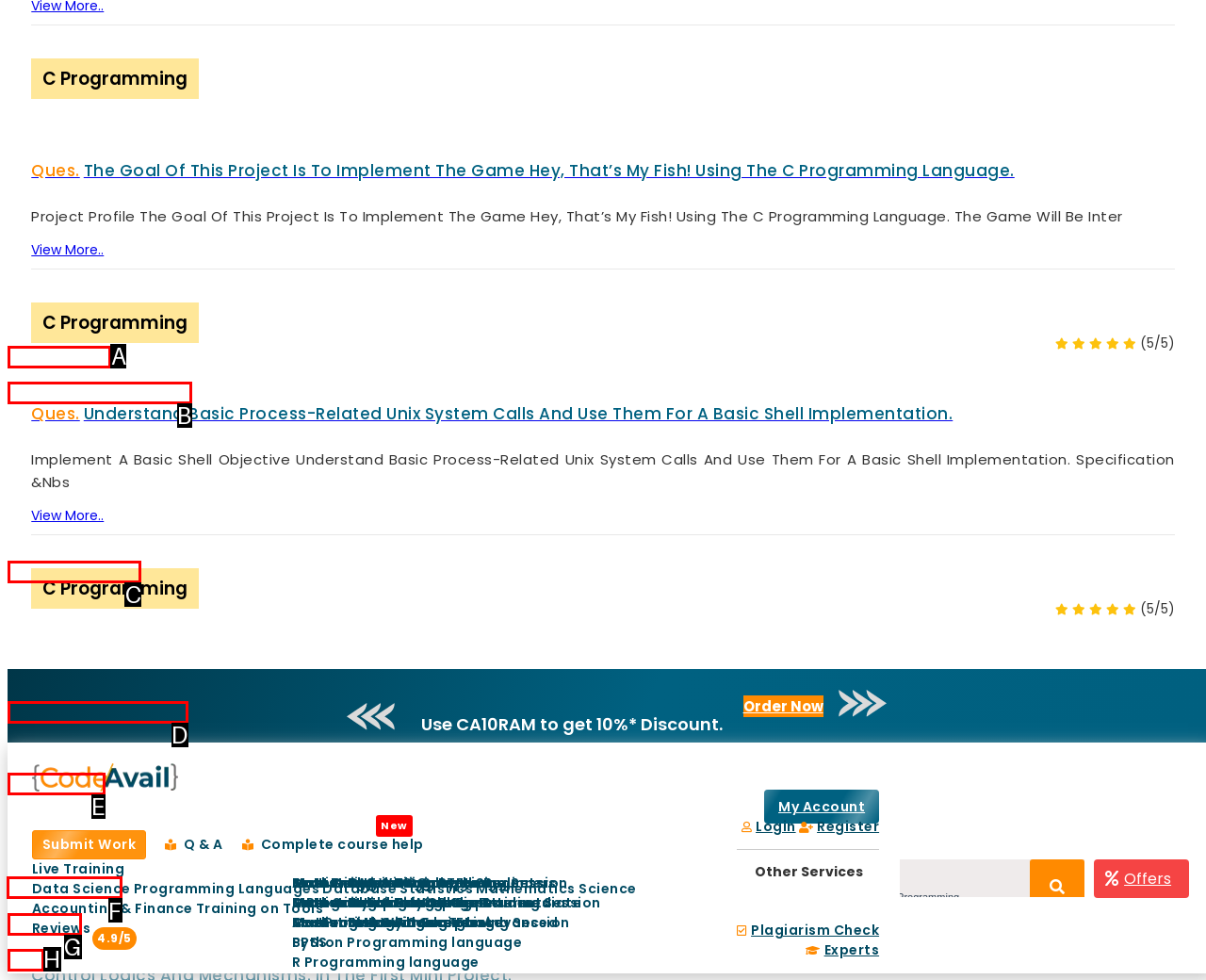Determine which HTML element should be clicked to carry out the following task: Become a tutor Respond with the letter of the appropriate option.

F